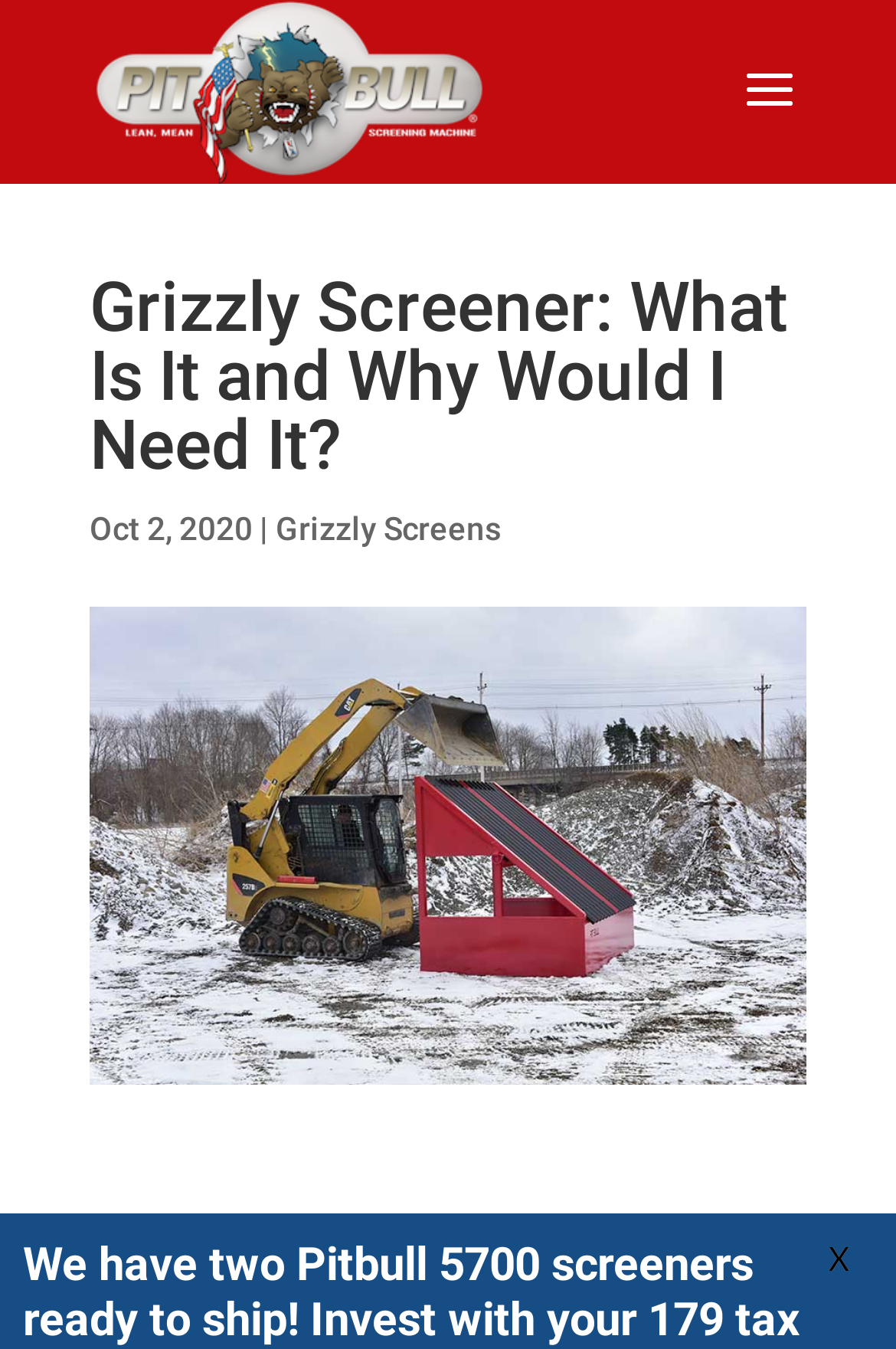Identify the bounding box coordinates of the HTML element based on this description: "X".

[0.897, 0.908, 0.974, 0.959]